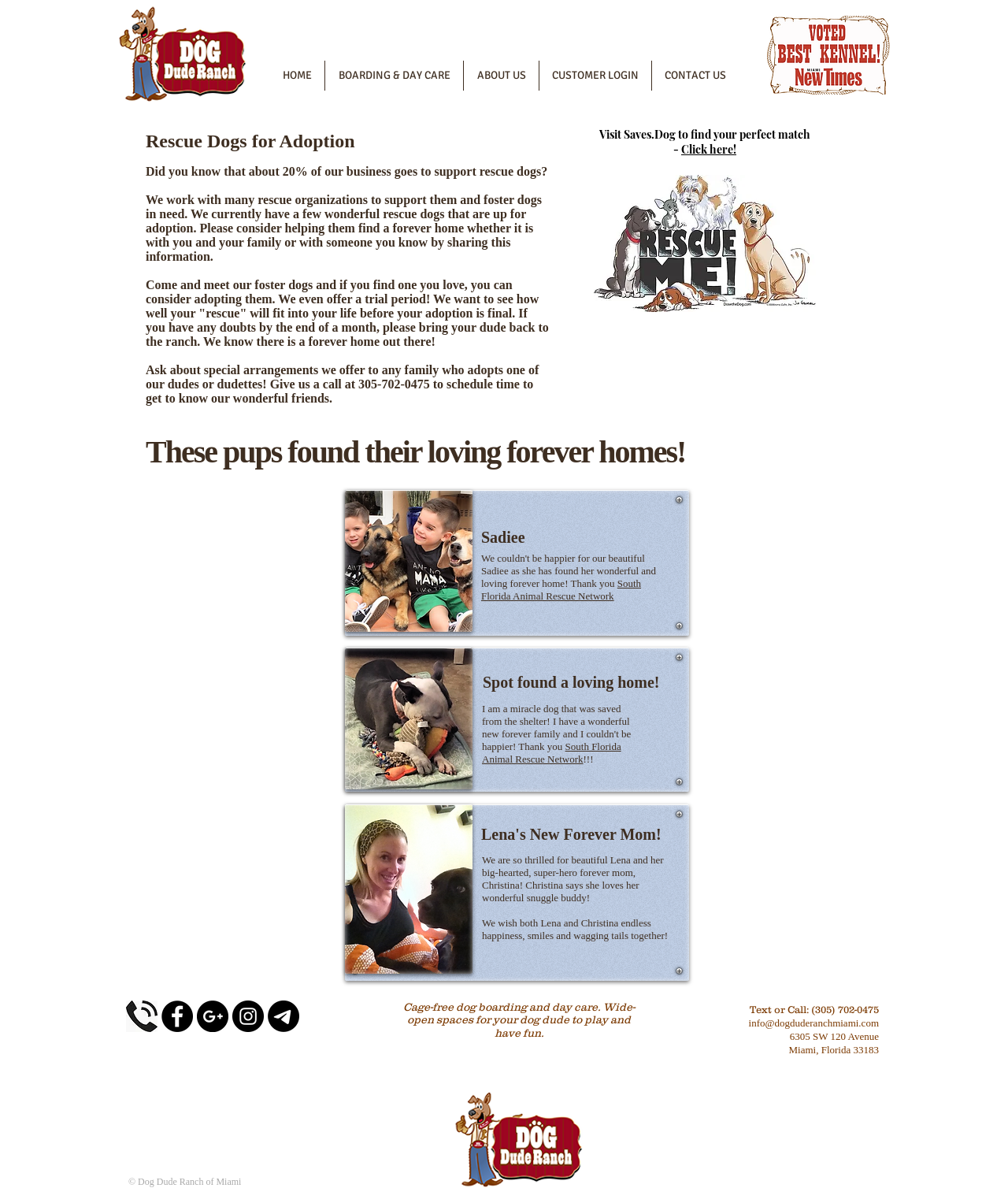Generate a comprehensive description of the webpage content.

This webpage is about a dog rescue organization called Dog Dude Ranch of Miami. At the top, there is a logo and a navigation menu with links to different sections of the website, including "HOME", "BOARDING & DAY CARE", "ABOUT US", "CUSTOMER LOGIN", and "CONTACT US". 

Below the navigation menu, there is a main section that introduces the organization's mission to support rescue dogs. The text explains that the organization works with many rescue organizations to support them and foster dogs in need. There are a few wonderful rescue dogs available for adoption, and the organization offers a trial period to ensure a good fit between the dog and the adopter.

On the right side of the main section, there is a call-to-action to visit a website called Saves.Dog to find a perfect match for adoption. 

Below the main section, there are three sections showcasing dogs that have found their forever homes. Each section includes a photo of the dog with its new family, a heading with the dog's name, and a brief description of the adoption story.

At the bottom of the page, there is a social bar with links to the organization's social media profiles, including Facebook, Google+, and Instagram. Next to the social bar, there is a heading that promotes the organization's cage-free dog boarding and day care services.

The footer of the page includes copyright information, a mention of the website's developer, and contact information, including a phone number, email address, and physical address.